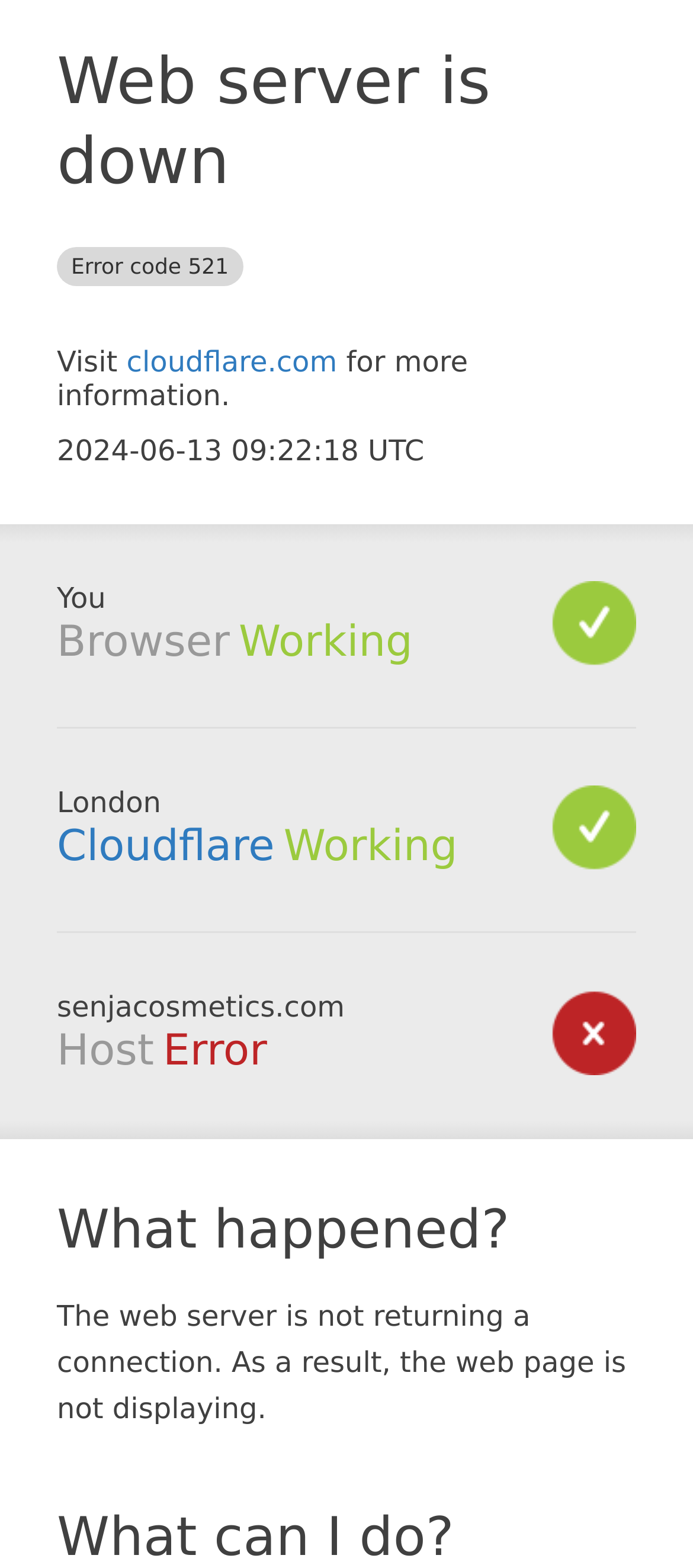What is the location of the browser?
Relying on the image, give a concise answer in one word or a brief phrase.

London